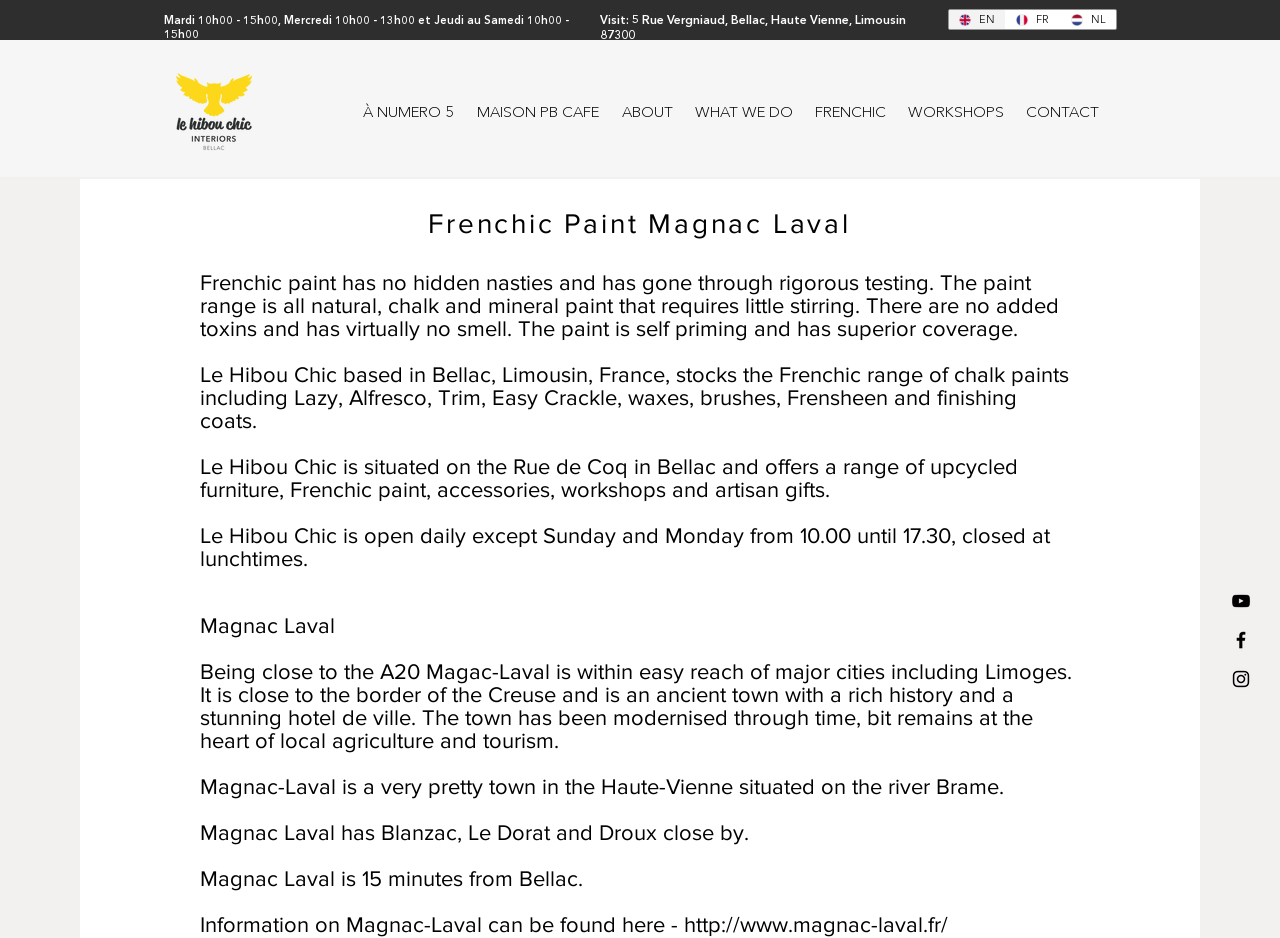Determine the bounding box coordinates for the clickable element to execute this instruction: "Visit the website of Magnac Laval". Provide the coordinates as four float numbers between 0 and 1, i.e., [left, top, right, bottom].

[0.534, 0.974, 0.741, 0.998]